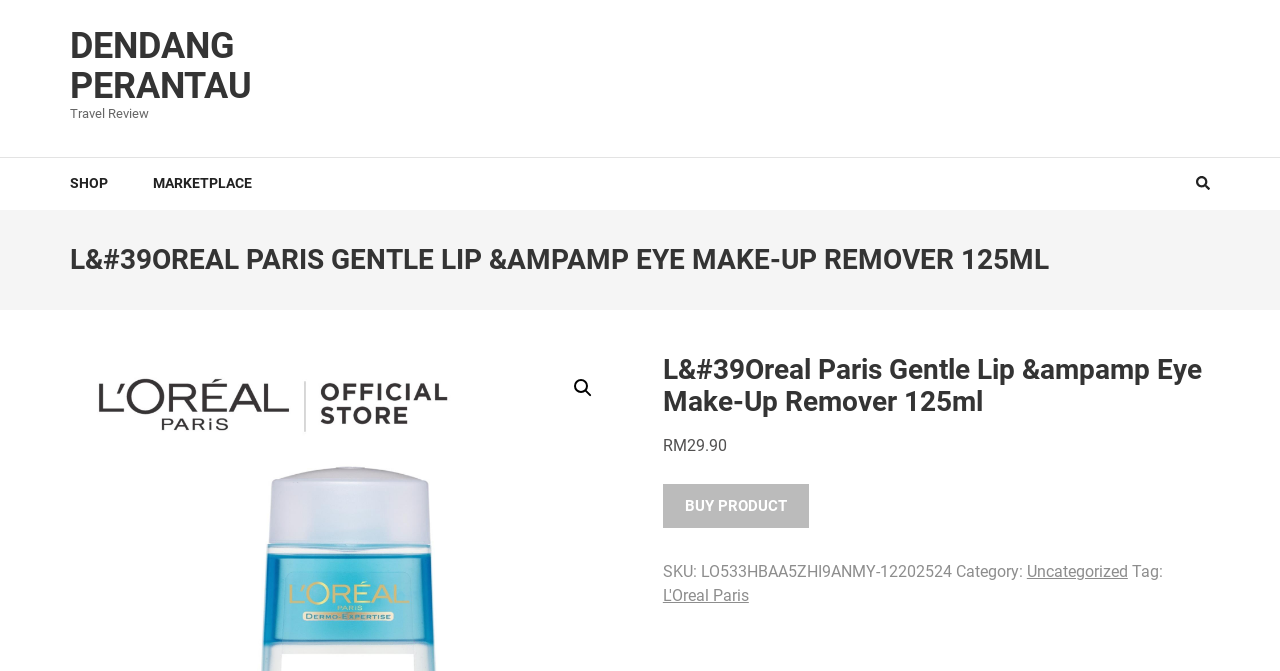Generate the text content of the main headline of the webpage.

L&#39OREAL PARIS GENTLE LIP &AMPAMP EYE MAKE-UP REMOVER 125ML